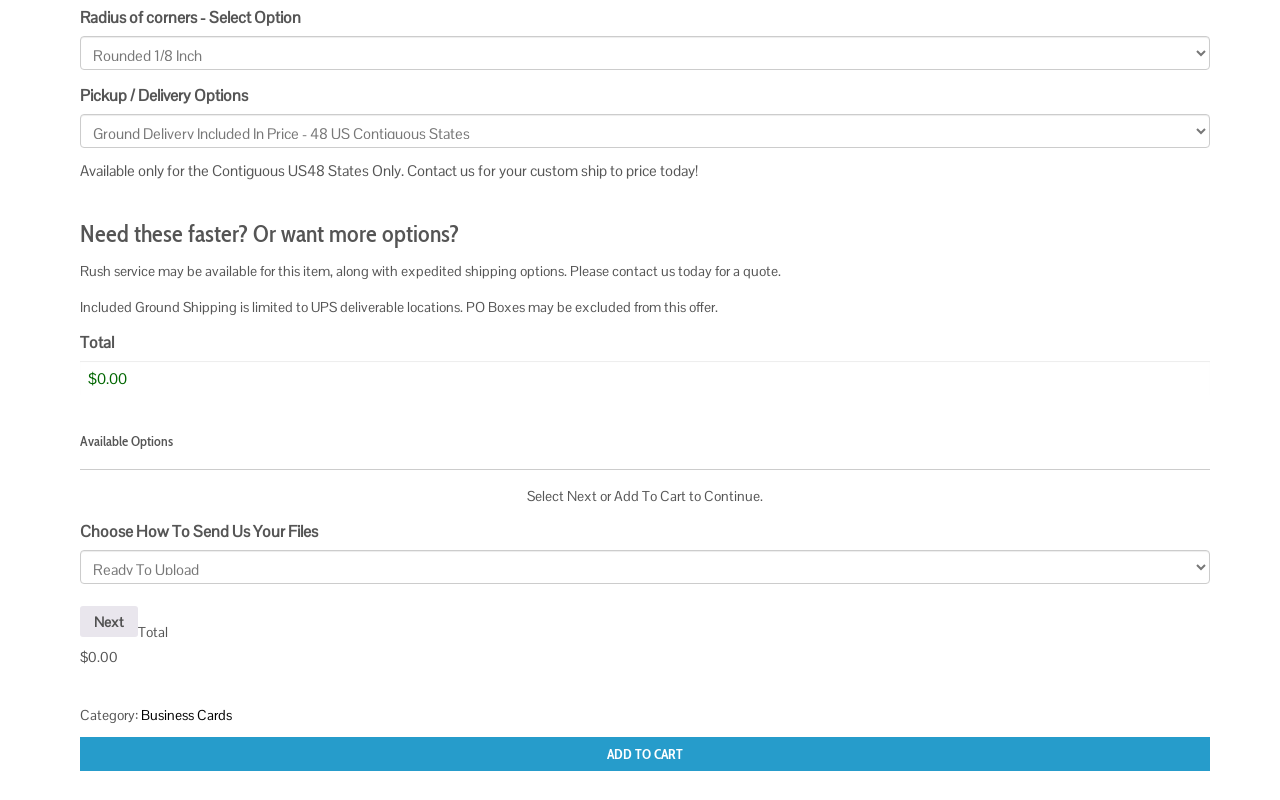Given the following UI element description: "Business Cards", find the bounding box coordinates in the webpage screenshot.

[0.11, 0.883, 0.181, 0.905]